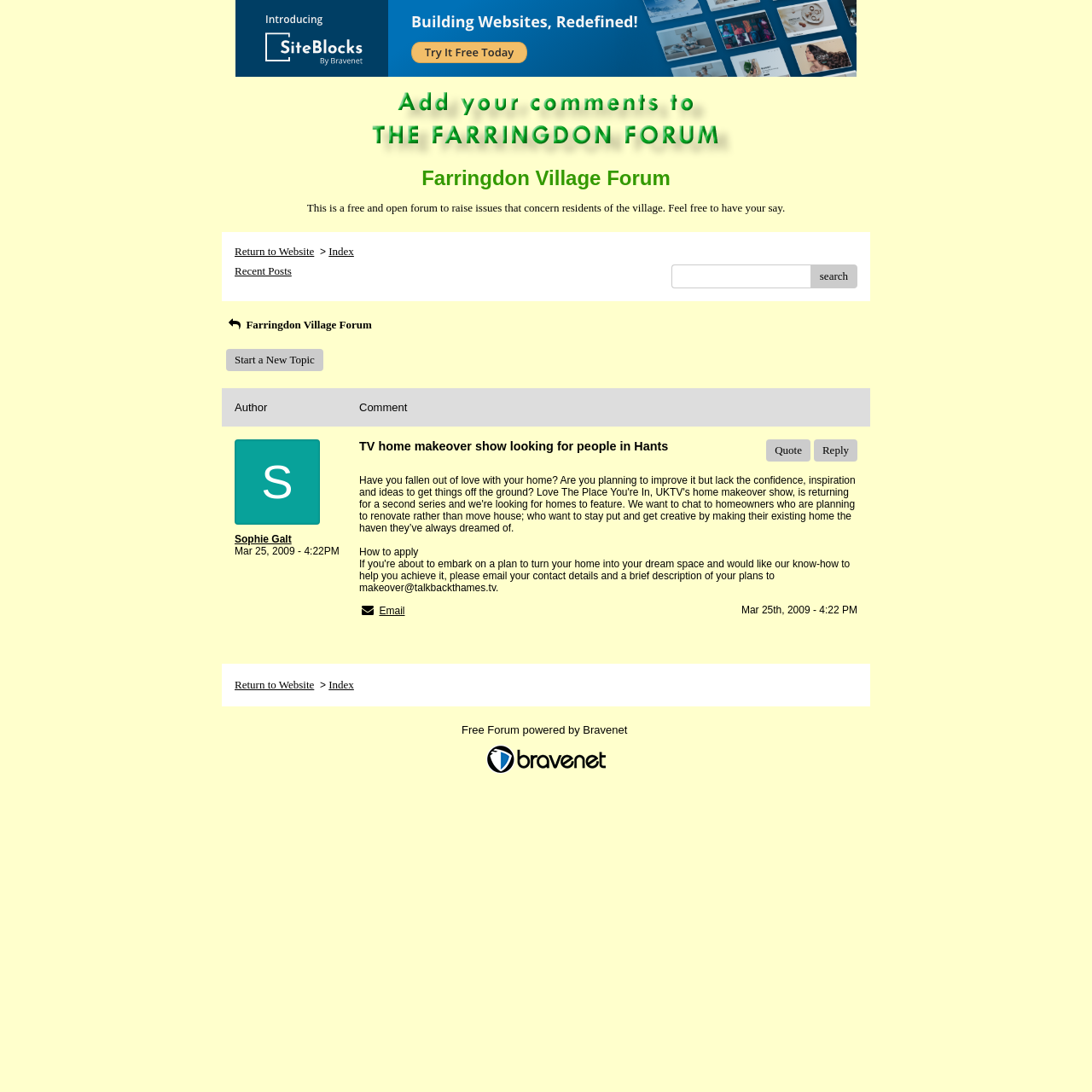Determine the bounding box for the described UI element: "Recent Posts".

[0.215, 0.242, 0.267, 0.254]